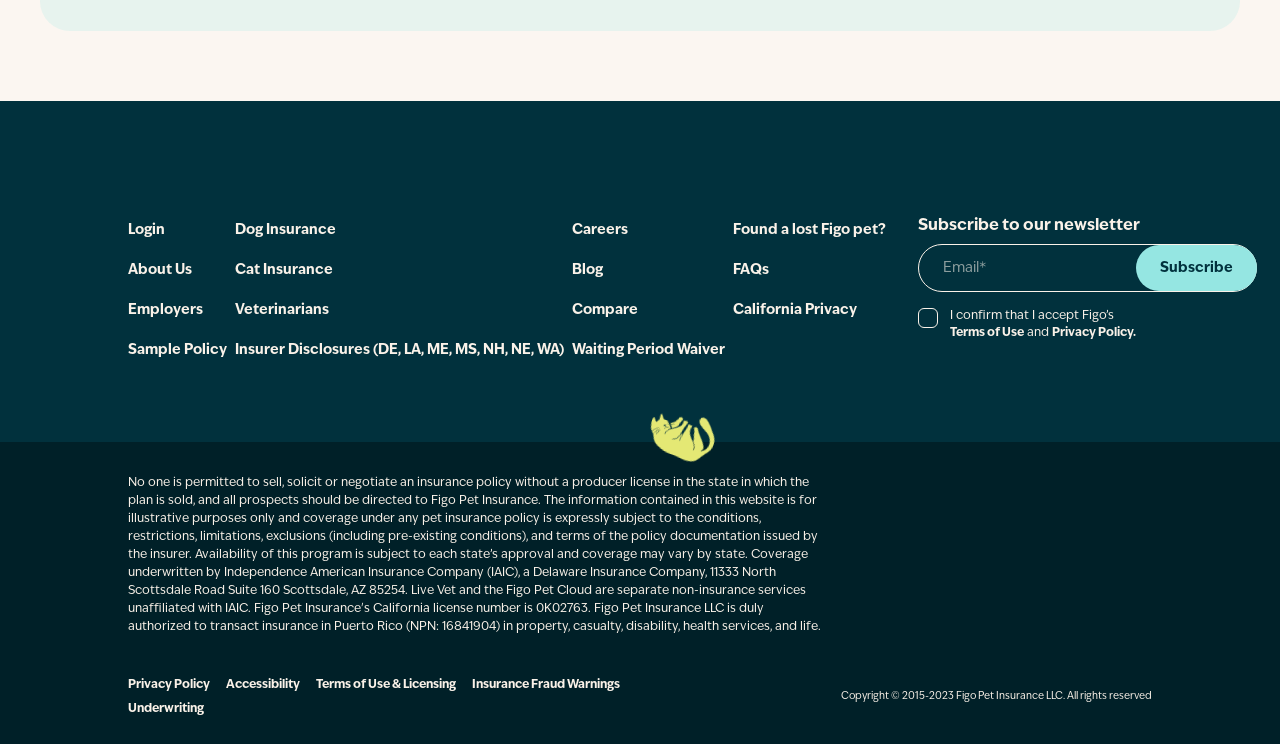Provide the bounding box coordinates of the UI element this sentence describes: "Terms of Use".

[0.742, 0.44, 0.8, 0.456]